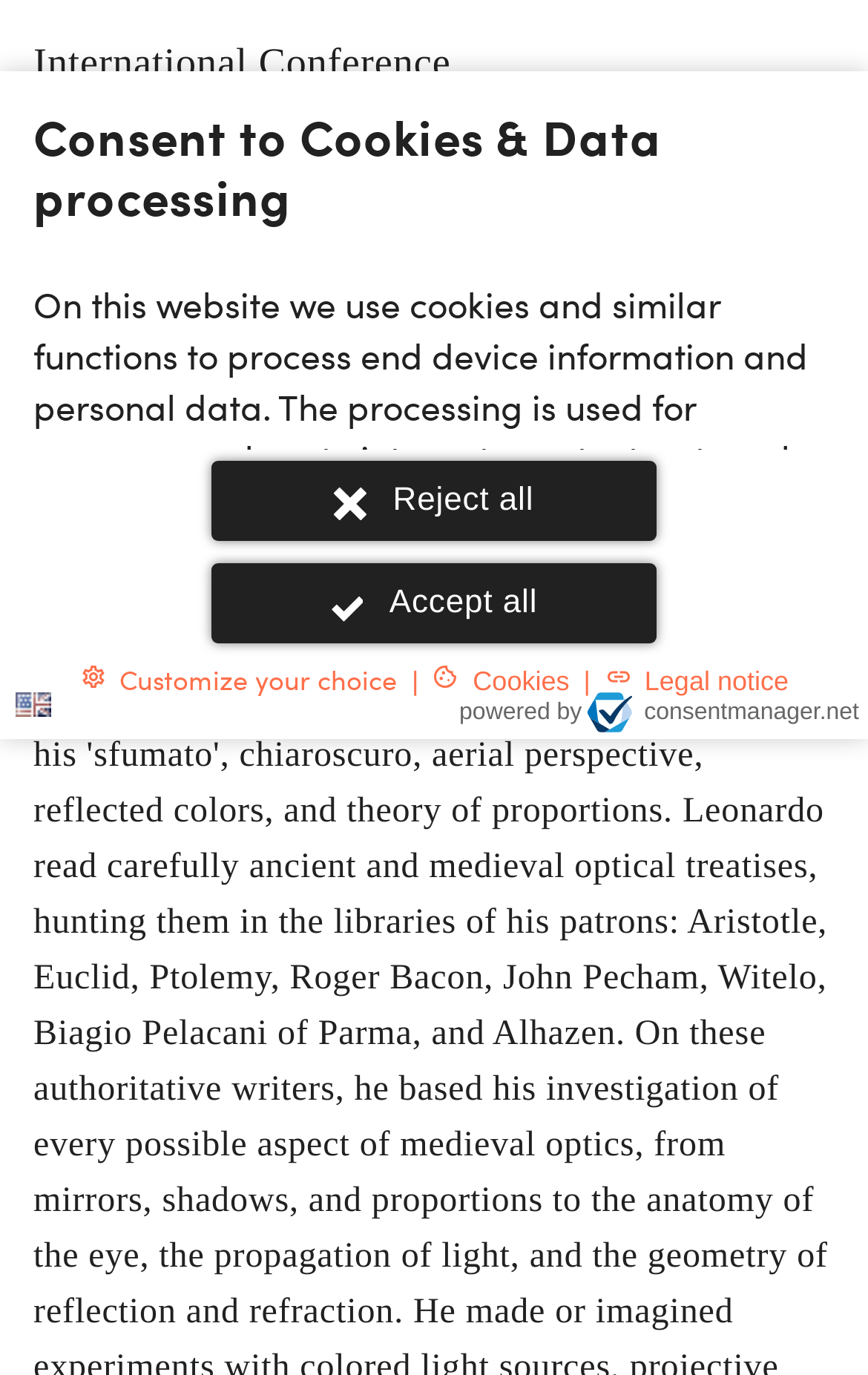Mark the bounding box of the element that matches the following description: "OK".

[0.038, 0.433, 0.25, 0.502]